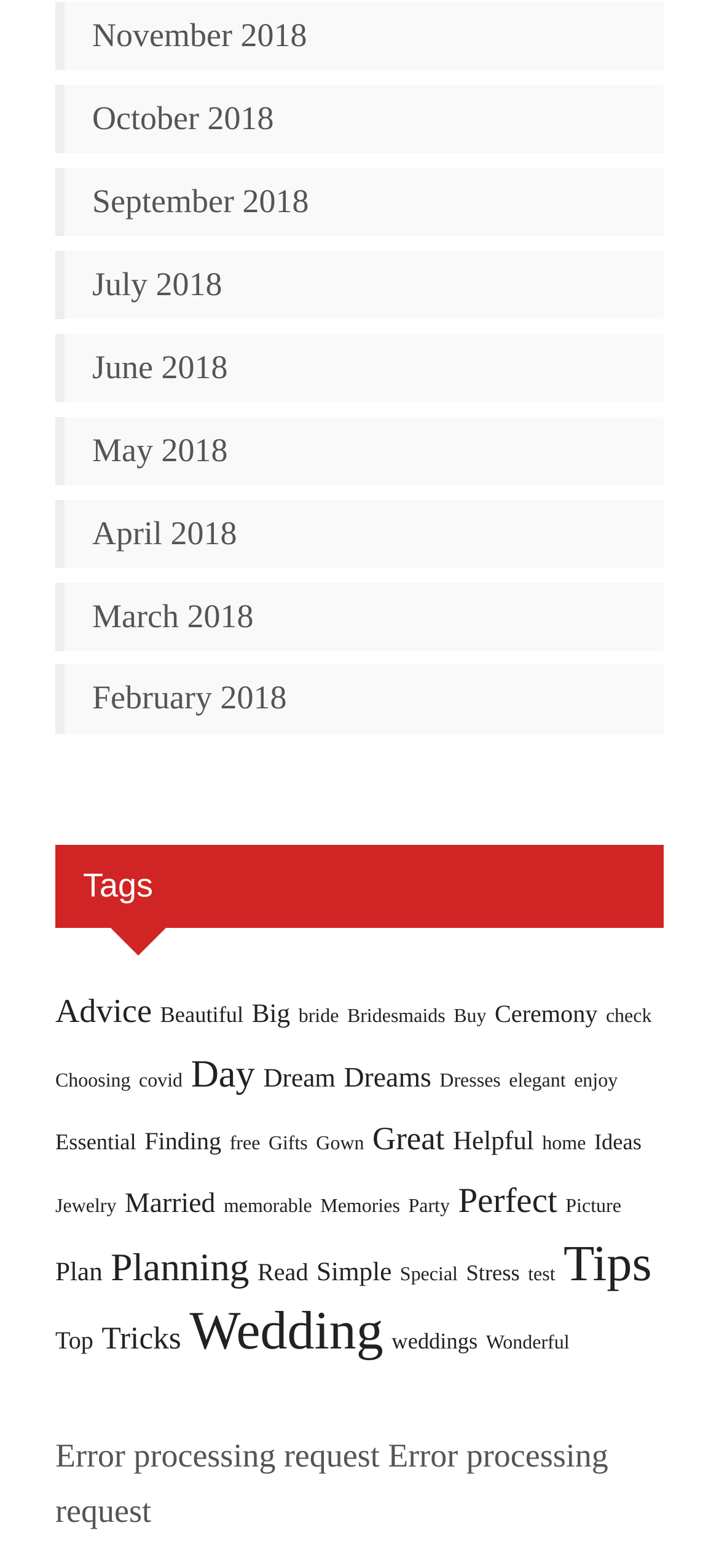Provide the bounding box coordinates of the HTML element described as: "Tips". The bounding box coordinates should be four float numbers between 0 and 1, i.e., [left, top, right, bottom].

[0.784, 0.788, 0.906, 0.823]